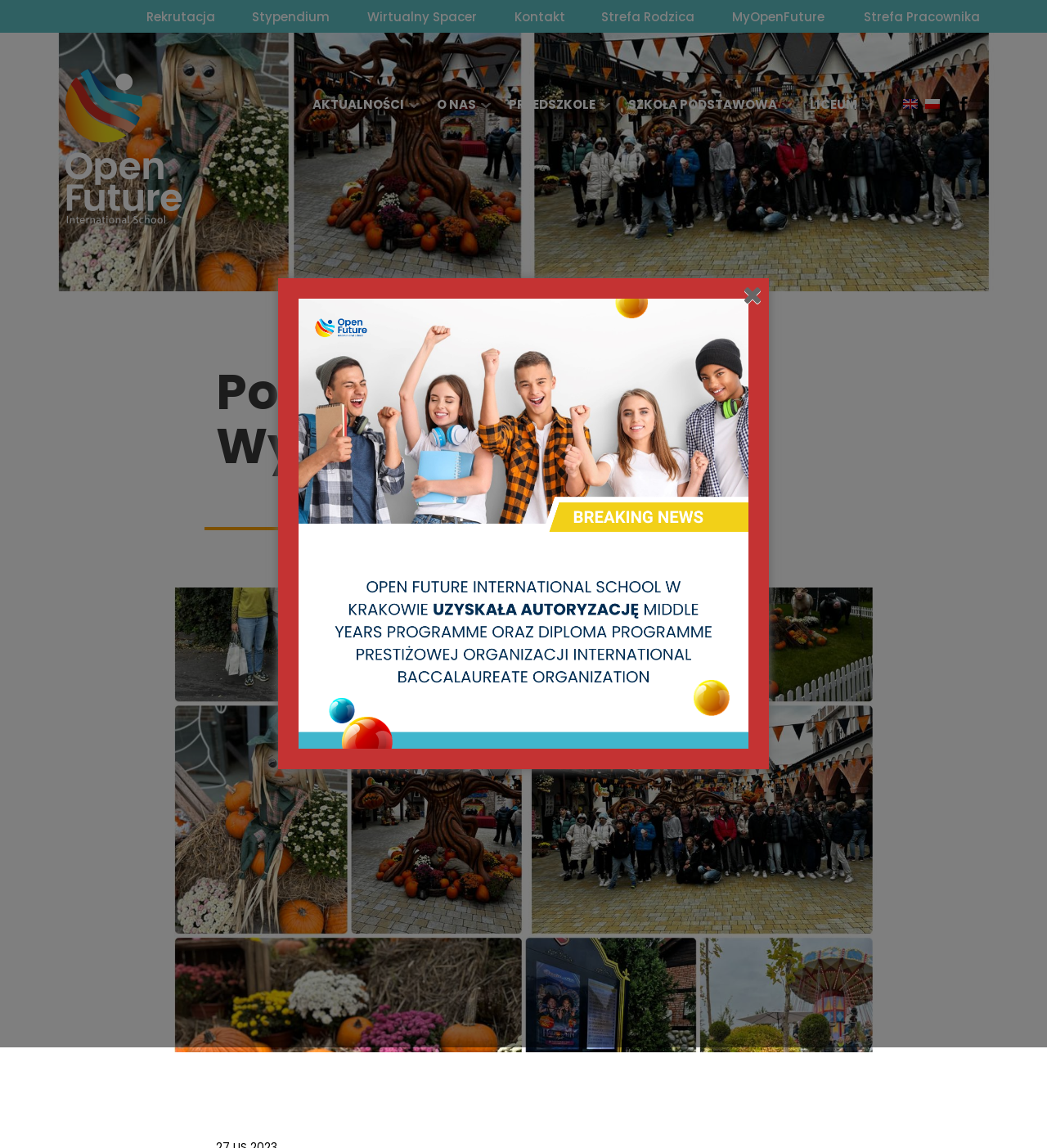Given the description: "Sycamore Reduction at Lenham Cemetery", determine the bounding box coordinates of the UI element. The coordinates should be formatted as four float numbers between 0 and 1, [left, top, right, bottom].

None